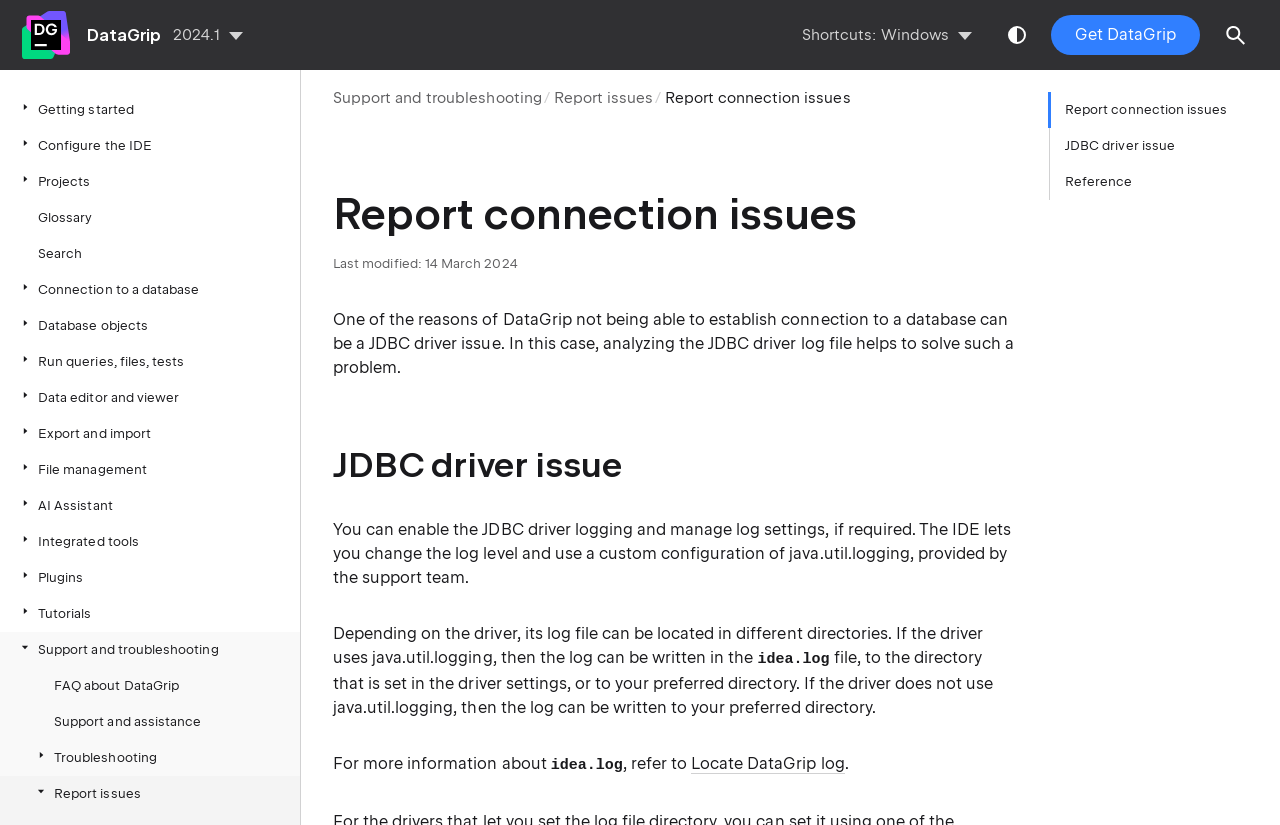Determine the bounding box coordinates for the area that needs to be clicked to fulfill this task: "Get DataGrip". The coordinates must be given as four float numbers between 0 and 1, i.e., [left, top, right, bottom].

[0.821, 0.018, 0.938, 0.067]